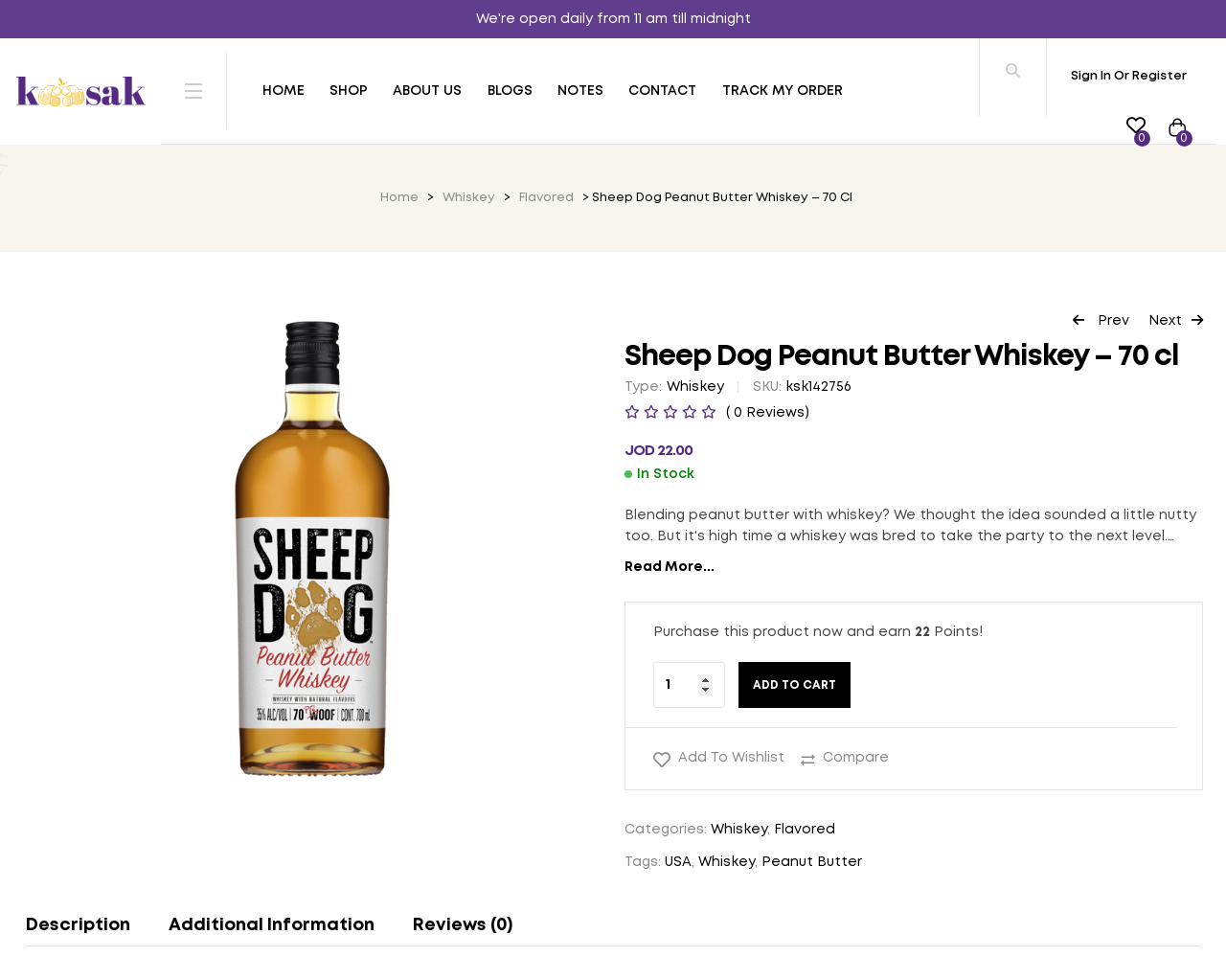What is the minimum quantity that can be added to the cart?
Please give a detailed answer to the question using the information shown in the image.

I found the answer by looking at the spinbutton element with the valuemin attribute set to 1, which indicates the minimum quantity that can be added to the cart.